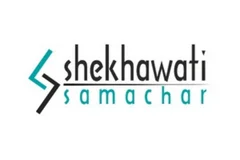Detail all significant aspects of the image you see.

The image features the logo of "Shekhawati Samachar," a news platform that focuses on delivering current events and updates, particularly relevant to the Shekhawati region in India. The logo showcases a modern design with the words "shekhawati" in bold, stylish typography paired with "samachar," which means news in Hindi. The logo is visually engaging, utilizing a color scheme that includes shades of teal and black, symbolizing clarity and professionalism. This emblem represents the organization's commitment to providing timely and reliable information to its audience.